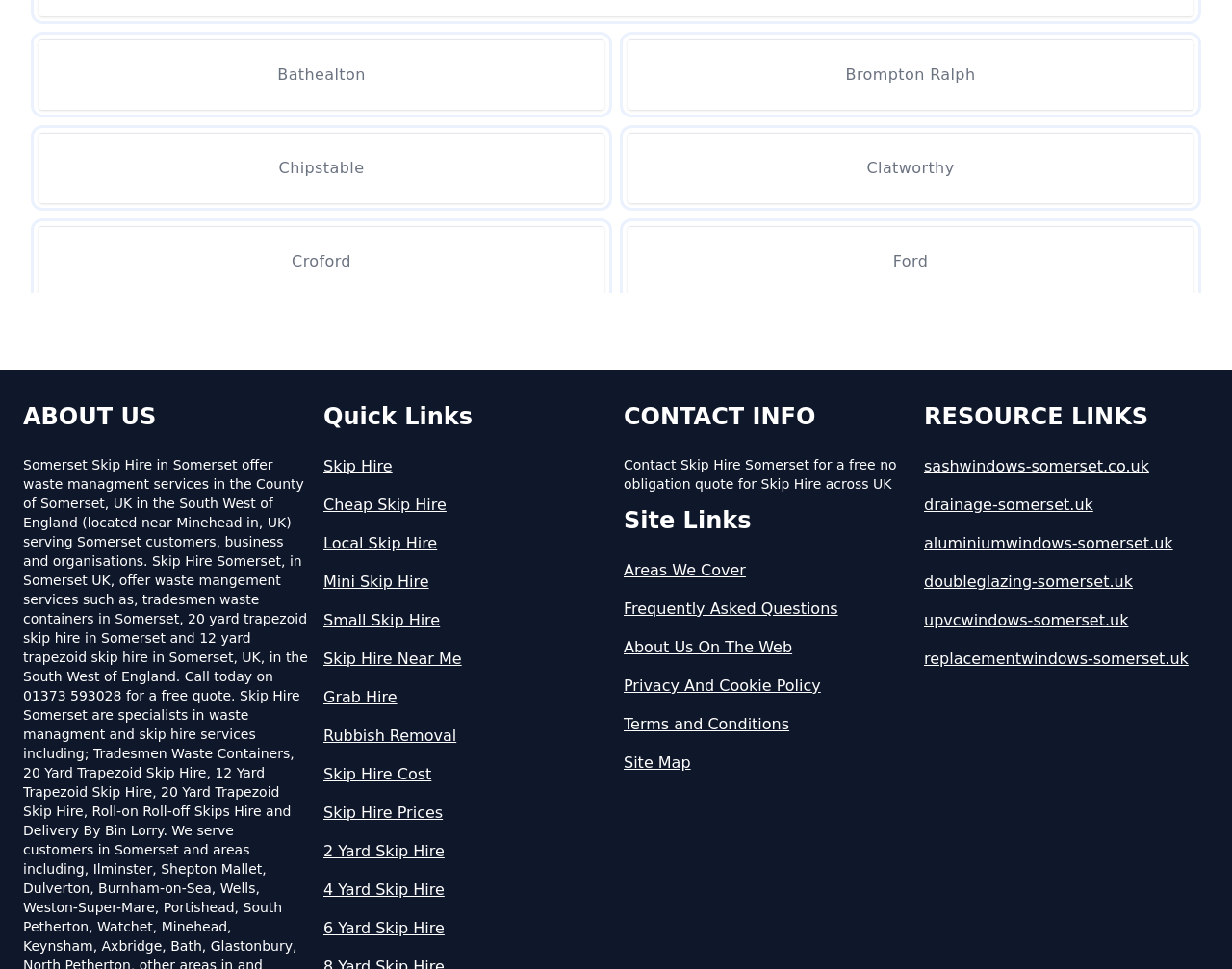Highlight the bounding box coordinates of the element that should be clicked to carry out the following instruction: "Get a quote for Skip Hire". The coordinates must be given as four float numbers ranging from 0 to 1, i.e., [left, top, right, bottom].

[0.262, 0.47, 0.494, 0.494]